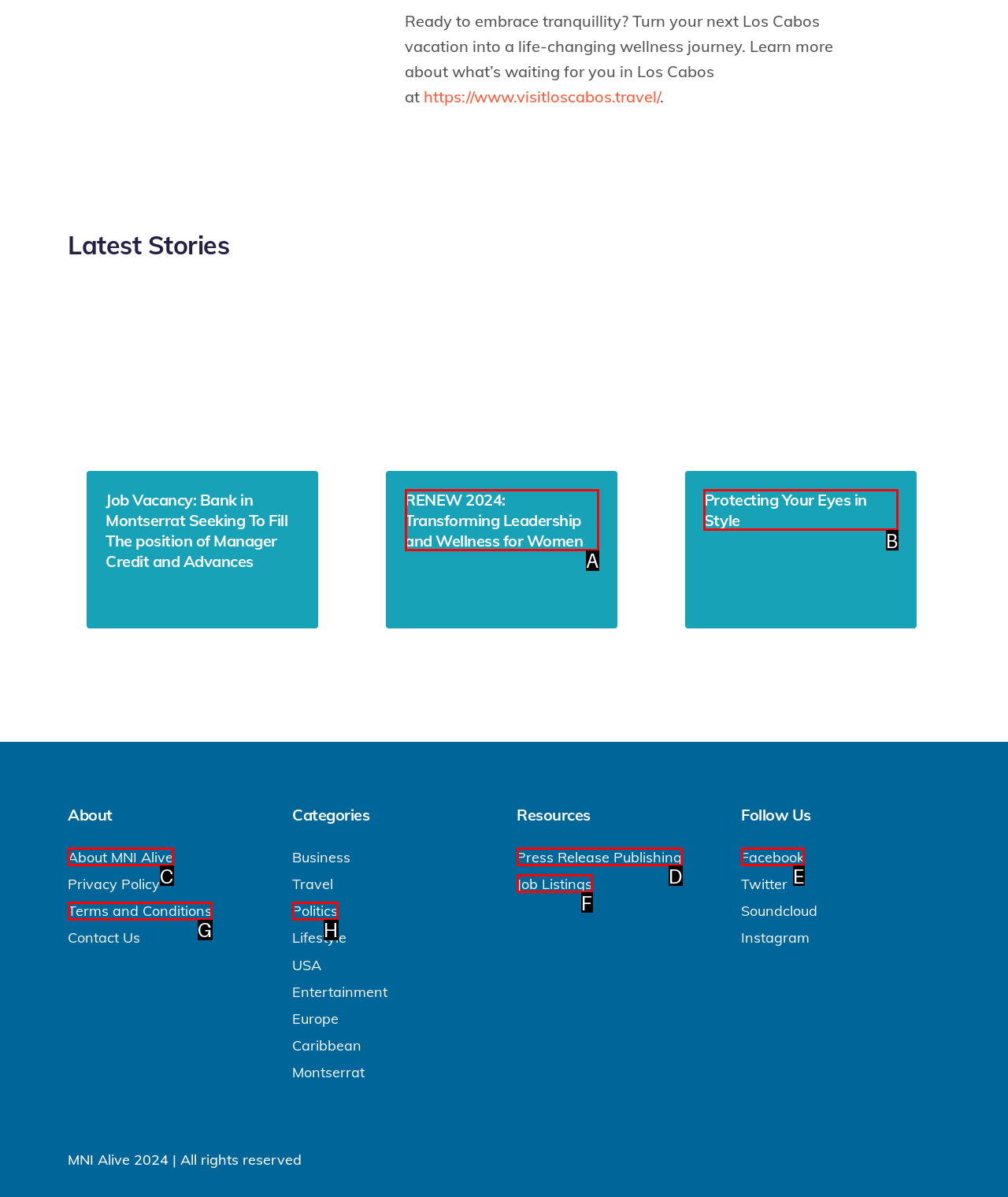Which option should I select to accomplish the task: Discover RENEW 2024? Respond with the corresponding letter from the given choices.

A